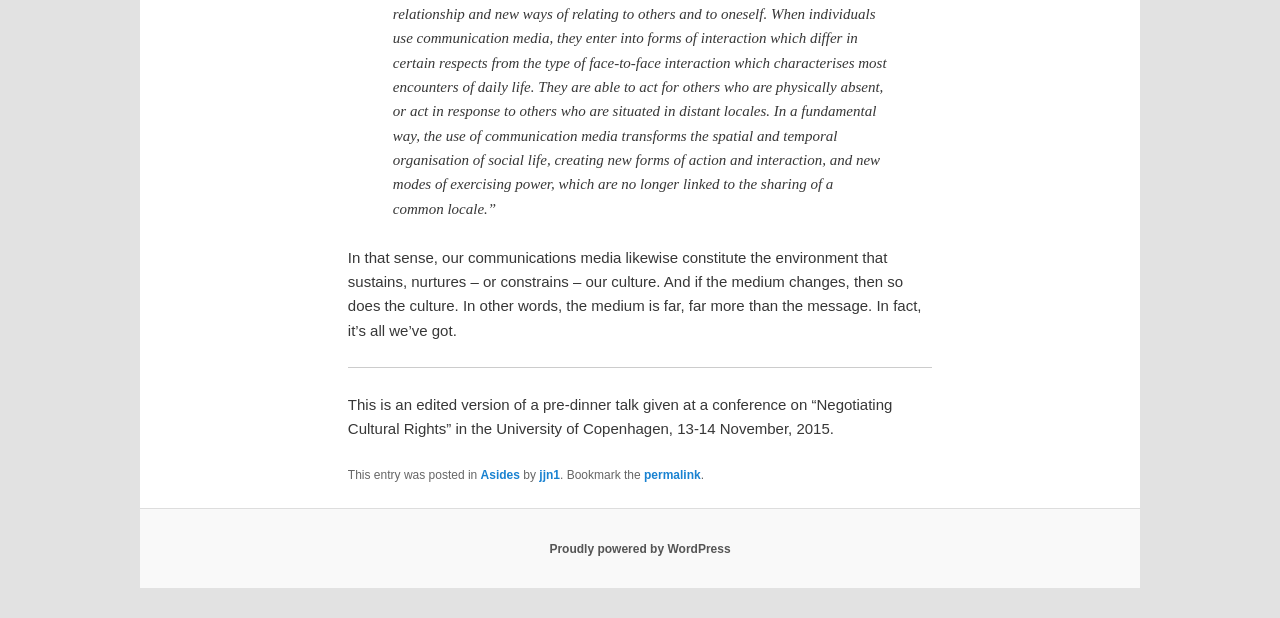What is the bounding box coordinate of the region containing the text 'In that sense, our communications media likewise constitute the environment that sustains, nurtures – or constrains – our culture.'?
By examining the image, provide a one-word or phrase answer.

[0.272, 0.402, 0.72, 0.548]